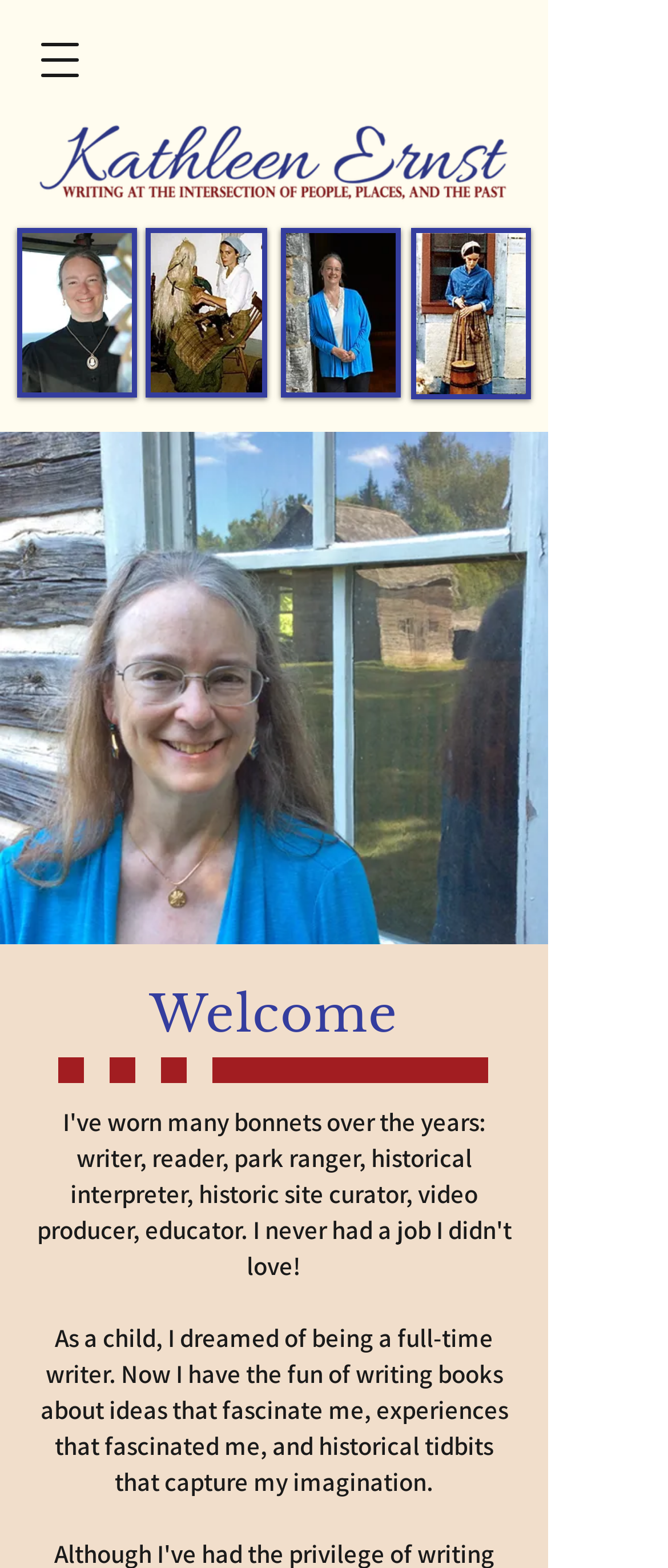What is Kathleen Ernst's profession?
Respond to the question with a well-detailed and thorough answer.

From the various elements on the webpage, including the logo and the text, it is clear that Kathleen Ernst is an author, writer, and poet. The text also mentions her writing books about ideas that fascinate her, which further supports this conclusion.